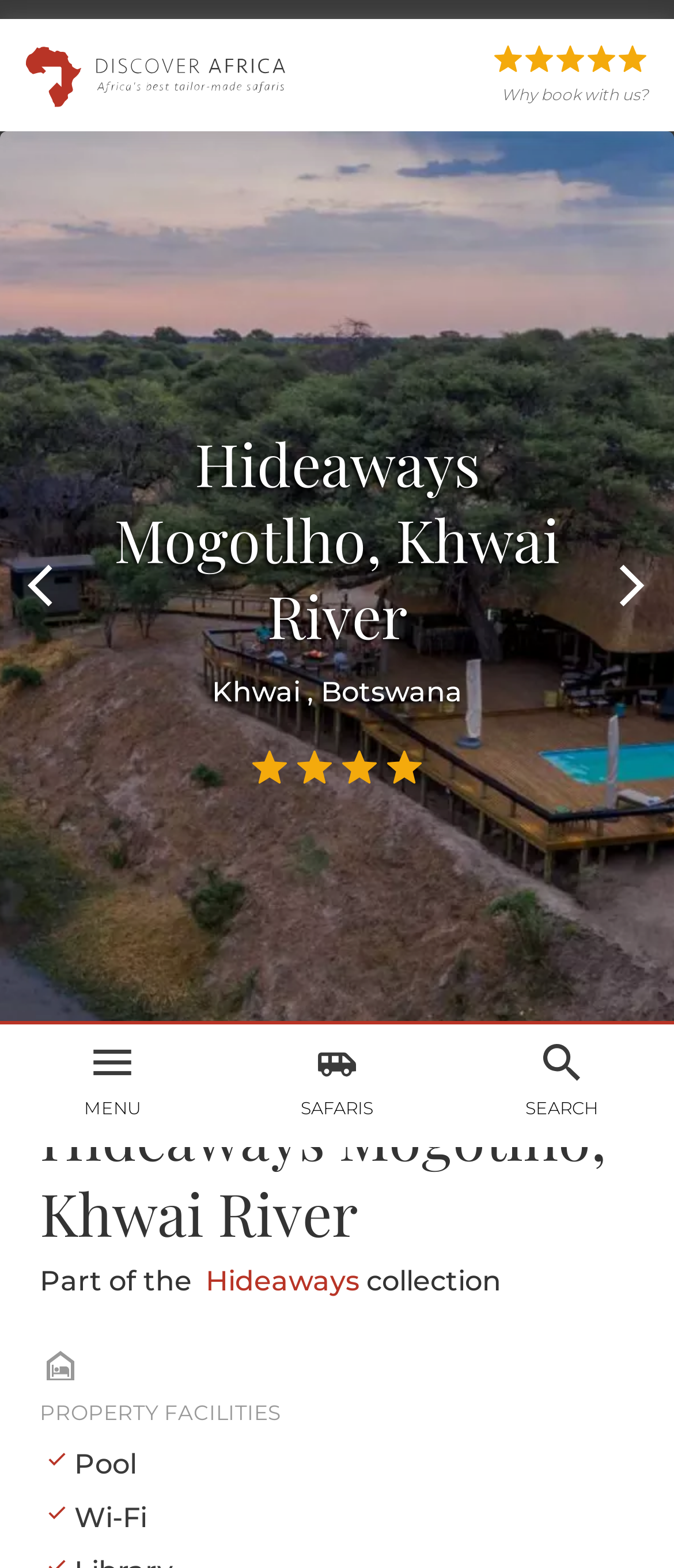Provide the bounding box coordinates of the UI element this sentence describes: "Why book with us?".

[0.731, 0.024, 0.962, 0.072]